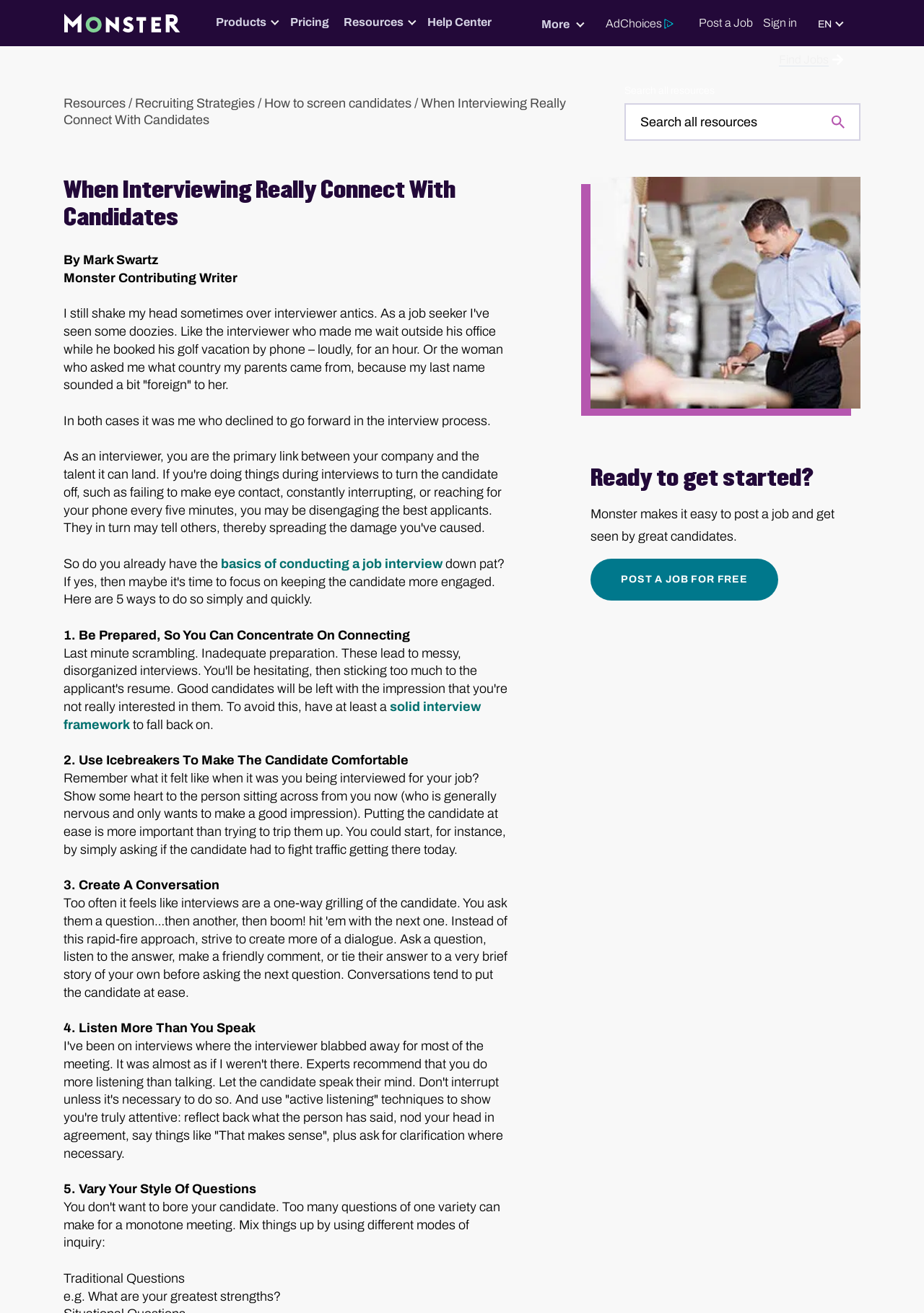What is the topic of the article?
Provide a one-word or short-phrase answer based on the image.

Interviewing candidates